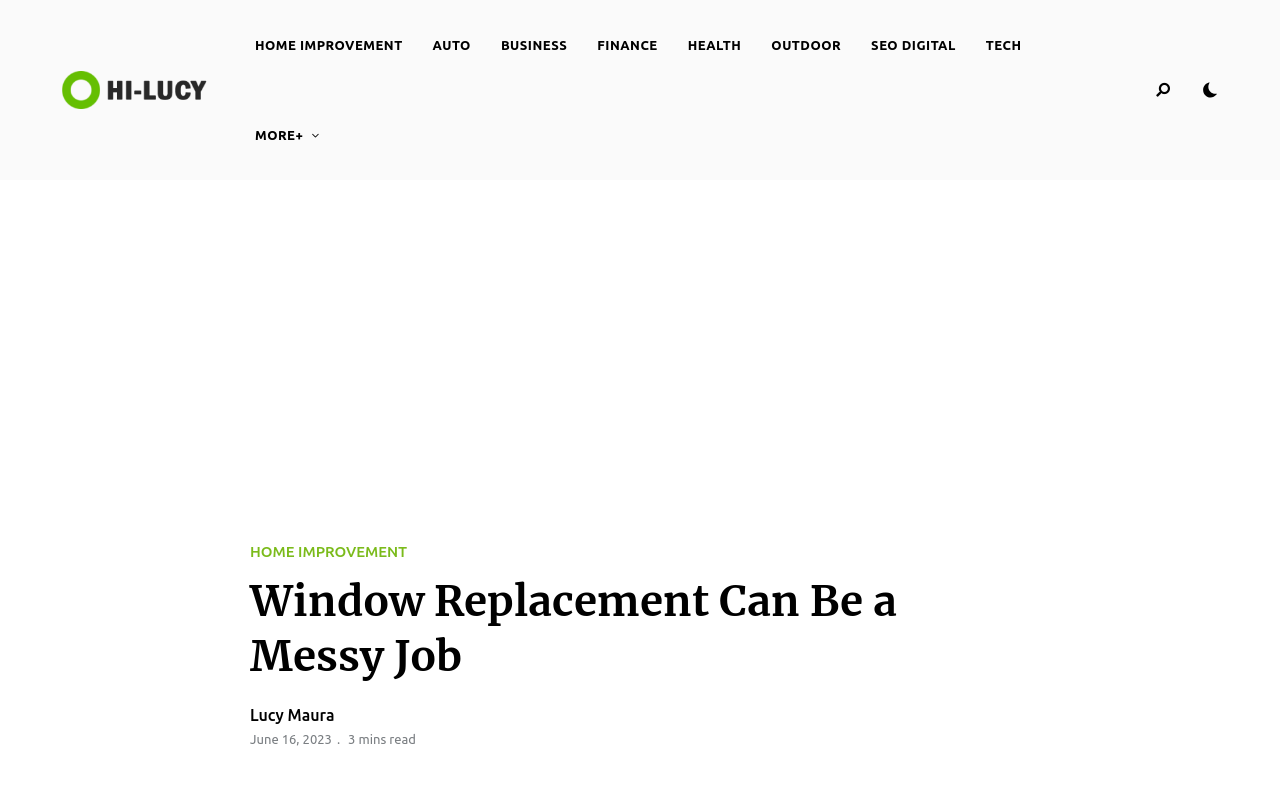What is the name of the website?
Give a detailed response to the question by analyzing the screenshot.

I determined the name of the website by looking at the top-left corner of the webpage, where I found the link 'LucyKingdom' with a bounding box of [0.047, 0.137, 0.069, 0.528].